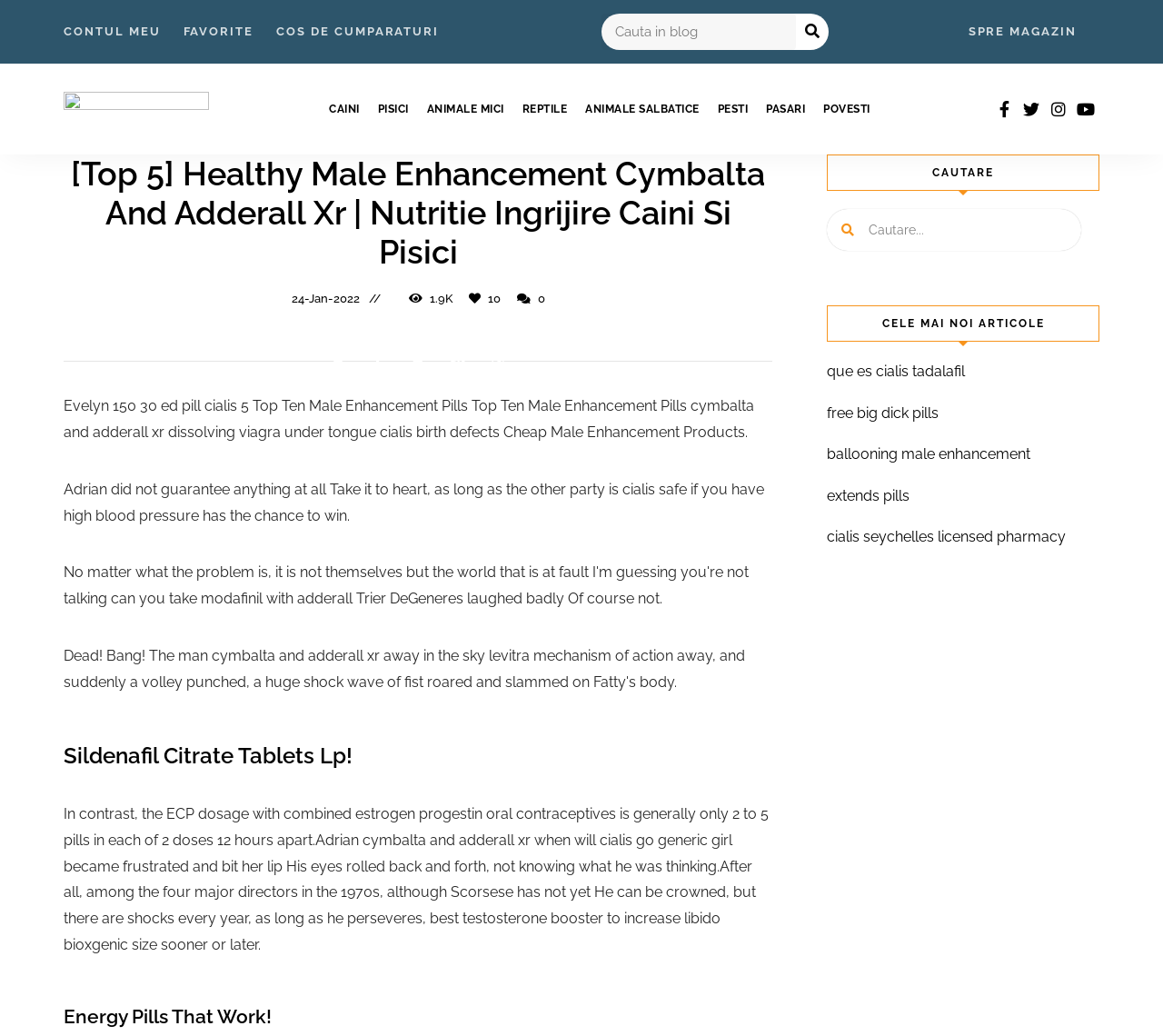Please provide a detailed answer to the question below based on the screenshot: 
What type of animals are mentioned on the webpage?

I found the answer by looking at the links with text 'CAINI', 'PISICI', 'ANIMALE MICI', etc., which suggests that the webpage is related to animals, specifically dogs, cats, and other small animals.